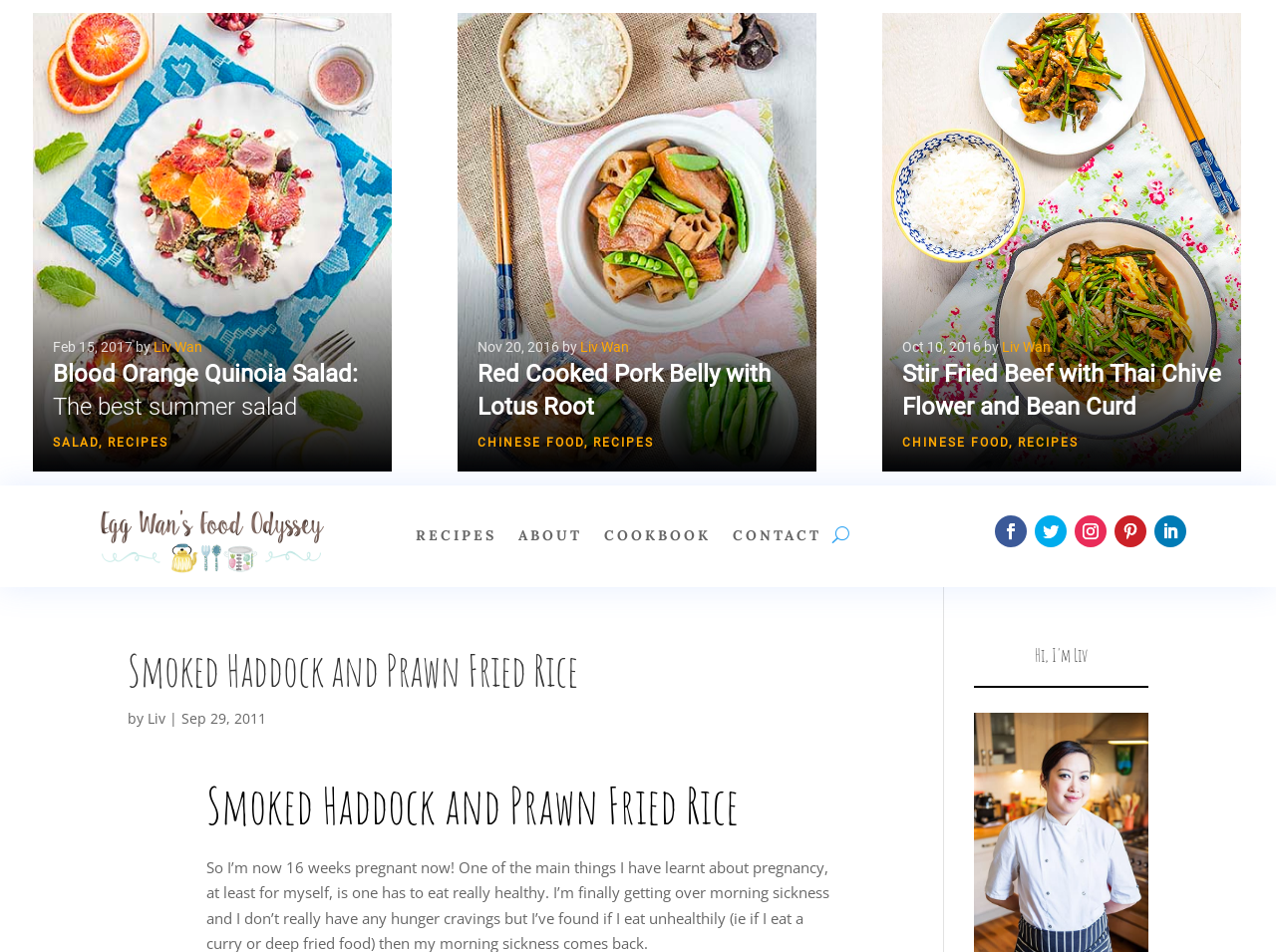Identify the coordinates of the bounding box for the element that must be clicked to accomplish the instruction: "click the previous arrow button".

[0.012, 0.239, 0.035, 0.27]